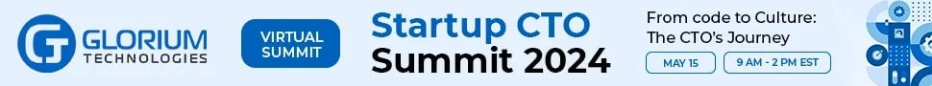Give a one-word or short phrase answer to the question: 
What is the duration of the Startup CTO Summit 2024?

5 hours